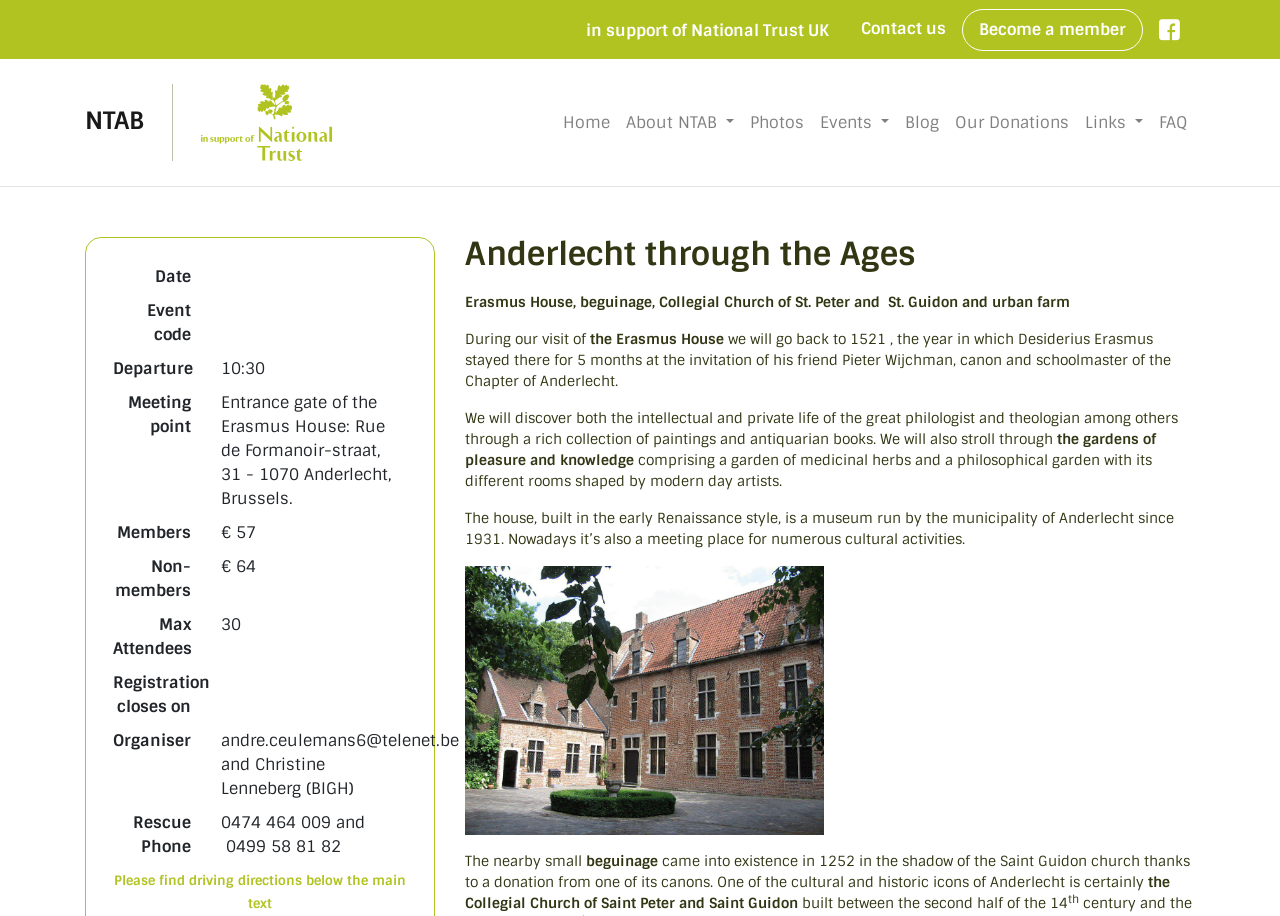Refer to the image and provide an in-depth answer to the question: 
What is the meeting point for the event?

The webpage provides event details, including the meeting point. According to the webpage, the meeting point for the event is the entrance gate of the Erasmus House, located at Rue de Formanoir-straat, 31, 1070 Anderlecht, Brussels.